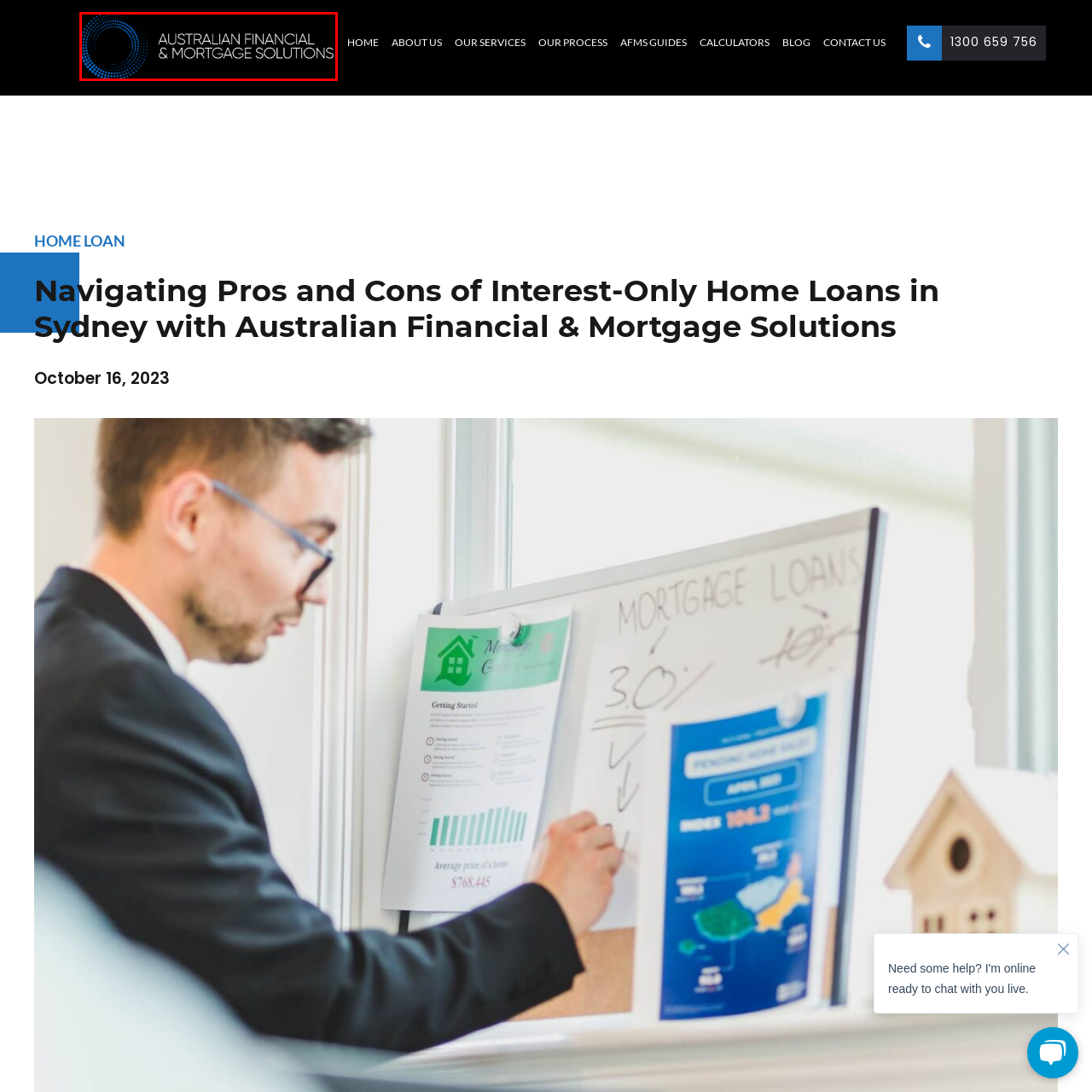What font style is used for the company name?
Please analyze the image within the red bounding box and offer a comprehensive answer to the question.

The company name is rendered in a sleek, contemporary font, which reflects the organization's modern and professional design.